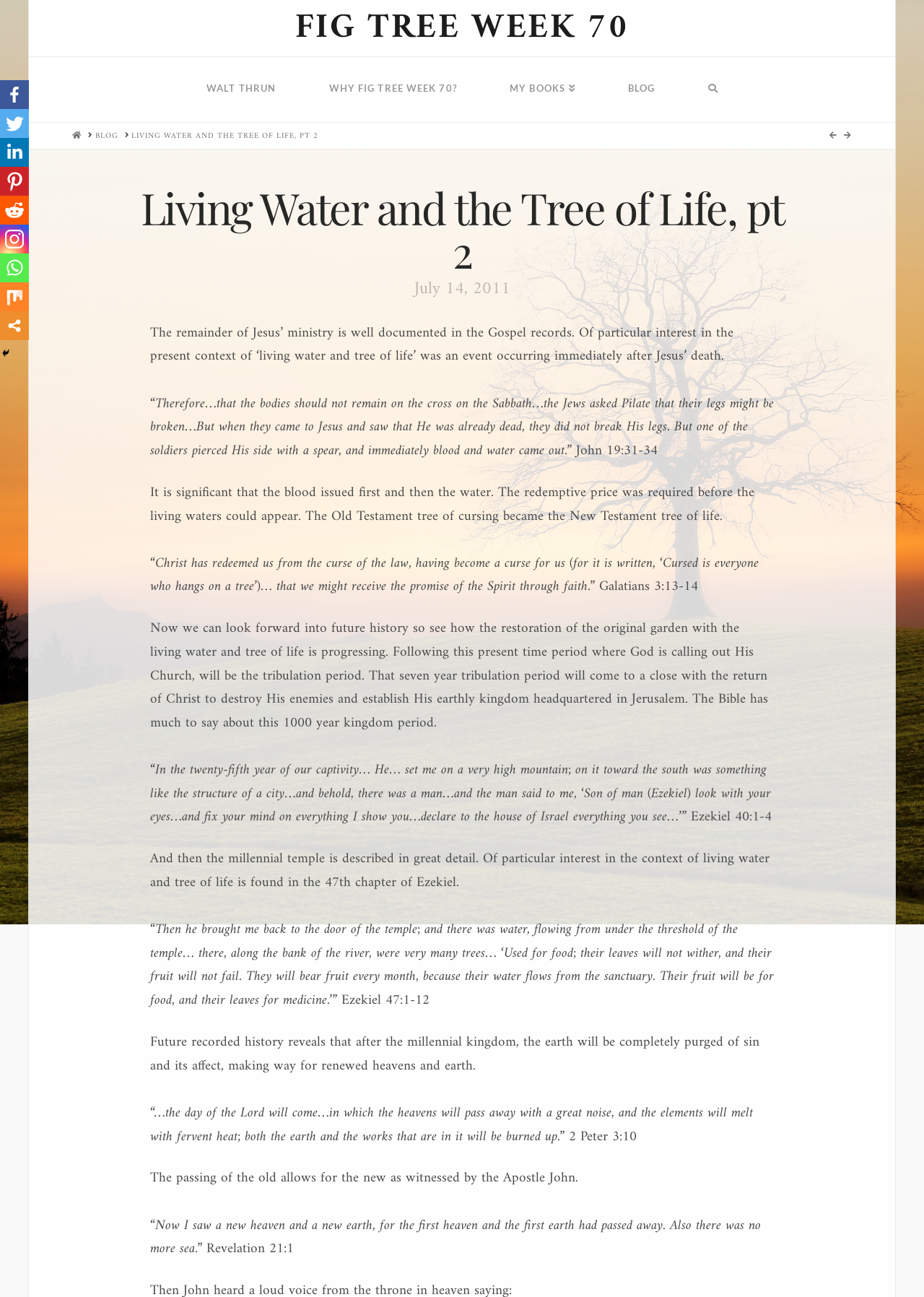Can you find the bounding box coordinates of the area I should click to execute the following instruction: "Click on the 'More' button"?

[0.0, 0.24, 0.031, 0.262]